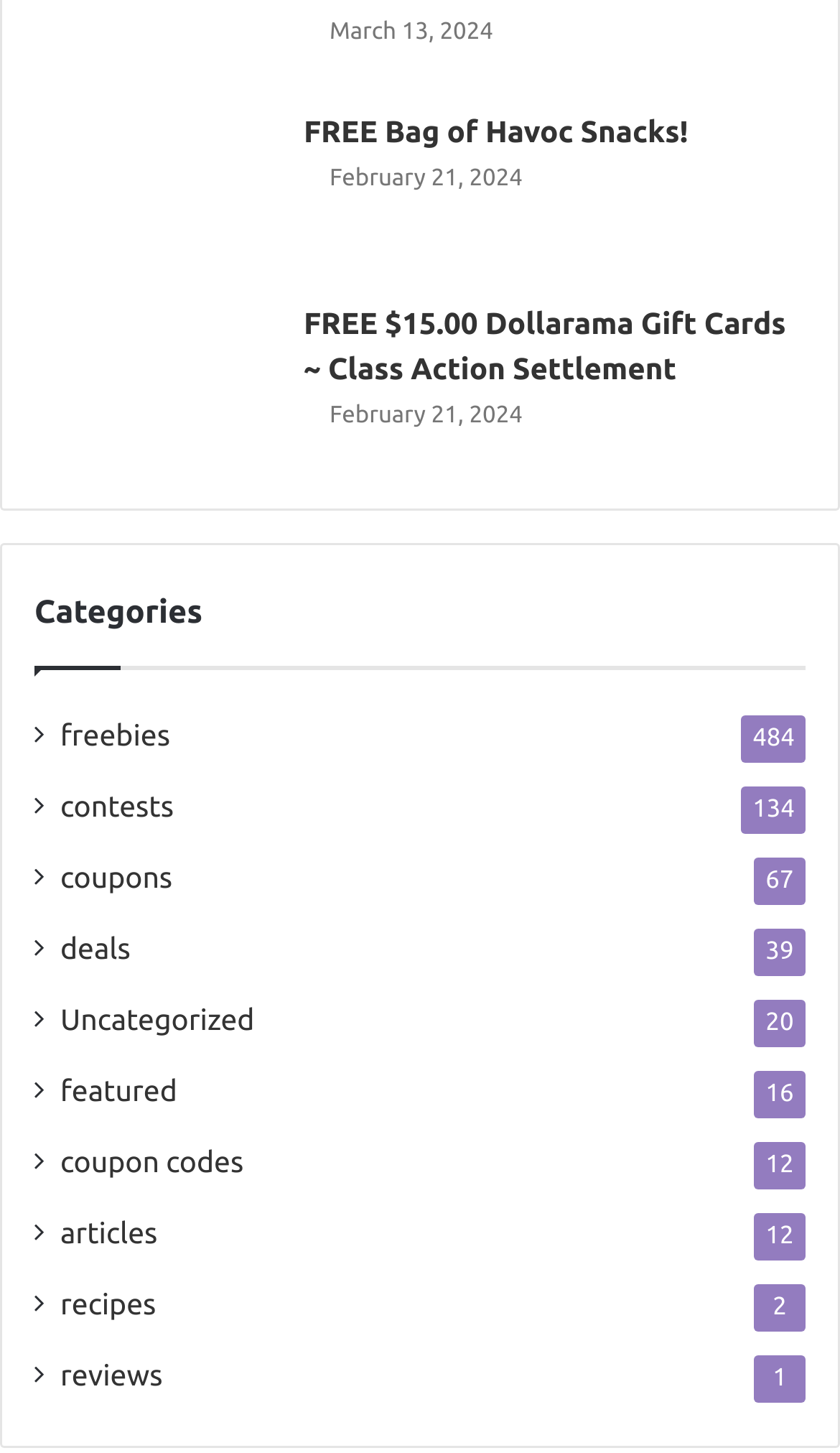Indicate the bounding box coordinates of the element that needs to be clicked to satisfy the following instruction: "Click on the 'FREE Bag of Havoc Snacks!' link". The coordinates should be four float numbers between 0 and 1, i.e., [left, top, right, bottom].

[0.041, 0.078, 0.323, 0.189]